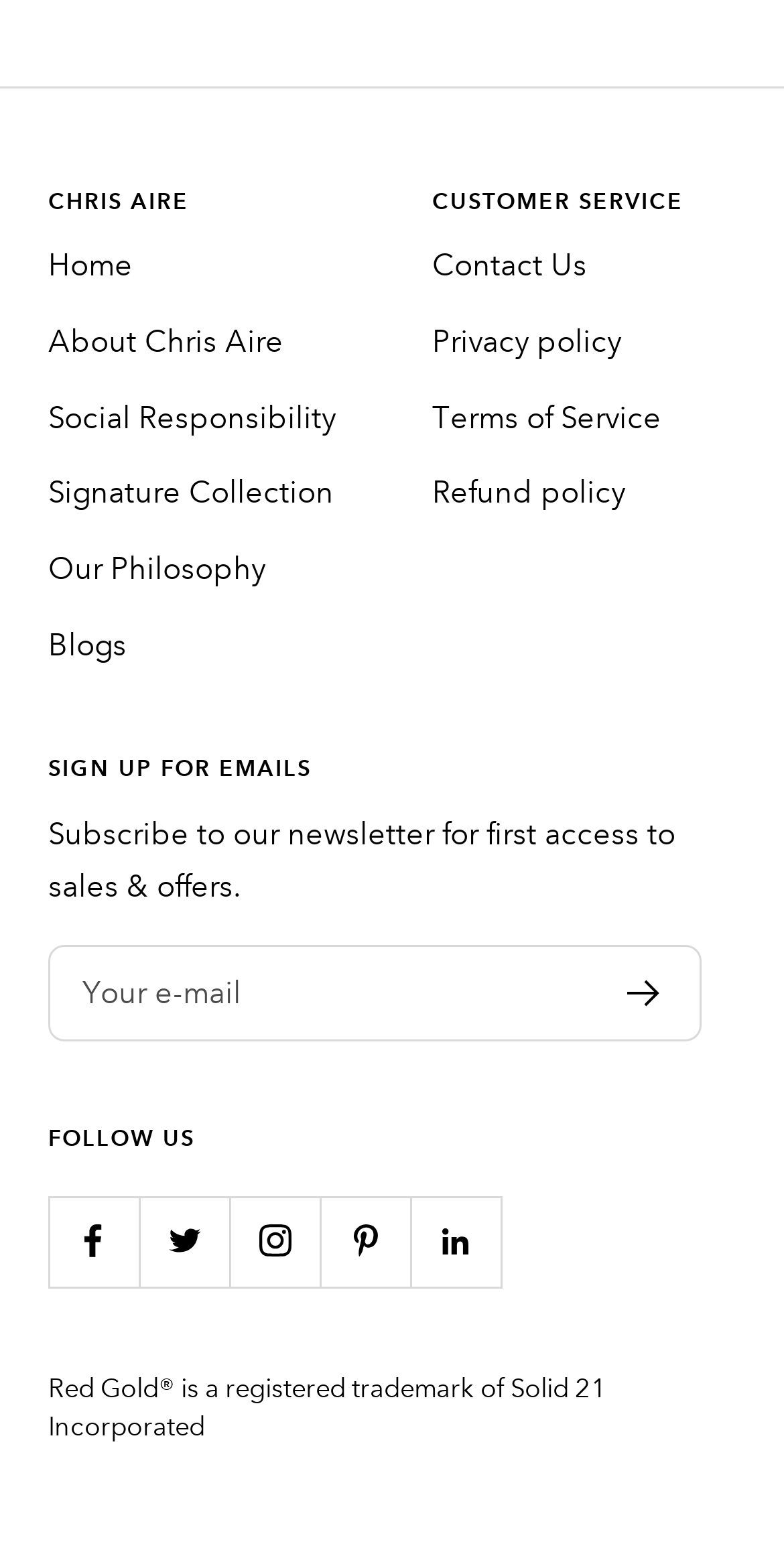For the given element description aria-label="Follow us on LinkedIn", determine the bounding box coordinates of the UI element. The coordinates should follow the format (top-left x, top-left y, bottom-right x, bottom-right y) and be within the range of 0 to 1.

[0.523, 0.773, 0.638, 0.832]